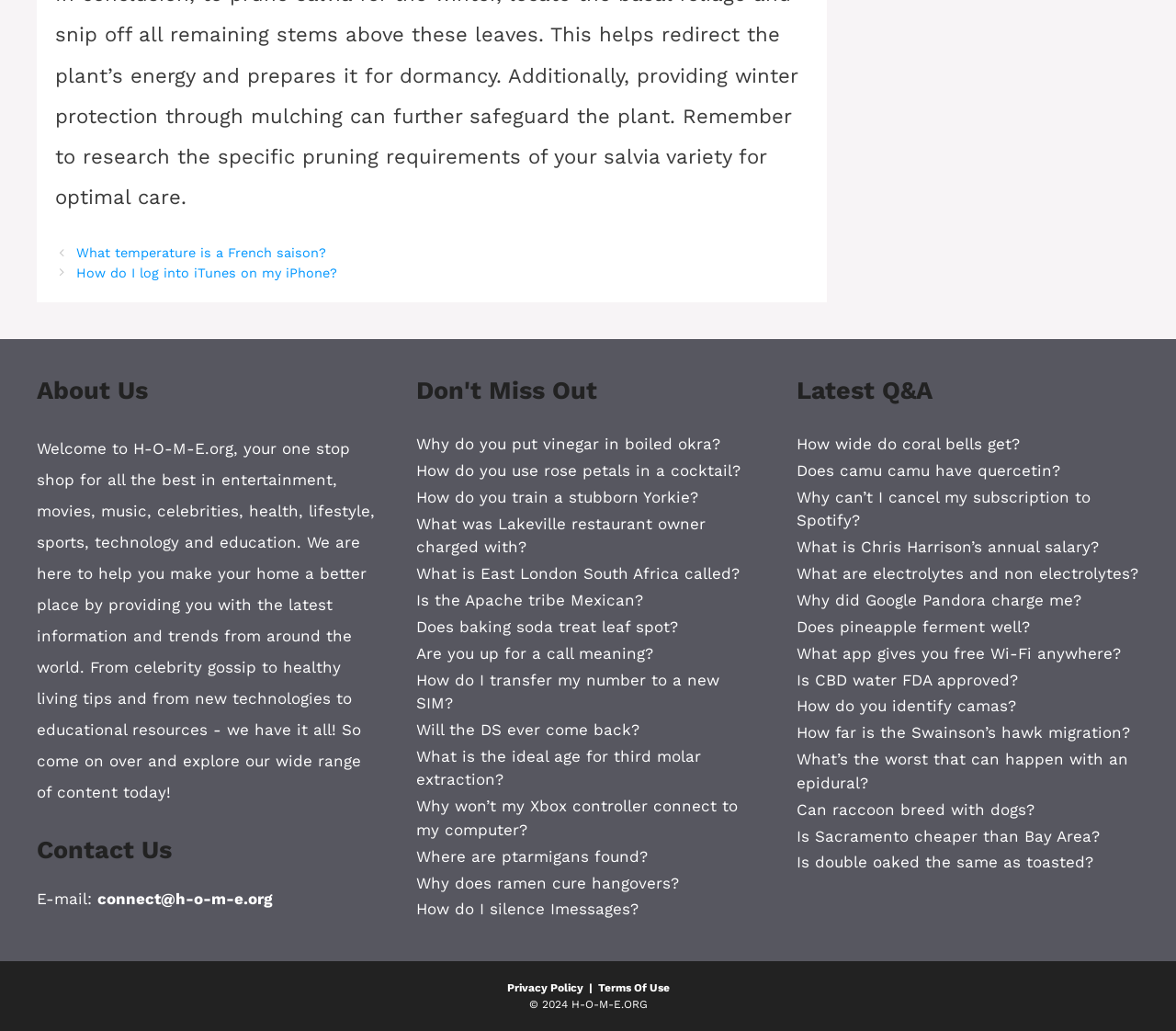Please mark the bounding box coordinates of the area that should be clicked to carry out the instruction: "Contact us via email".

[0.083, 0.863, 0.232, 0.881]